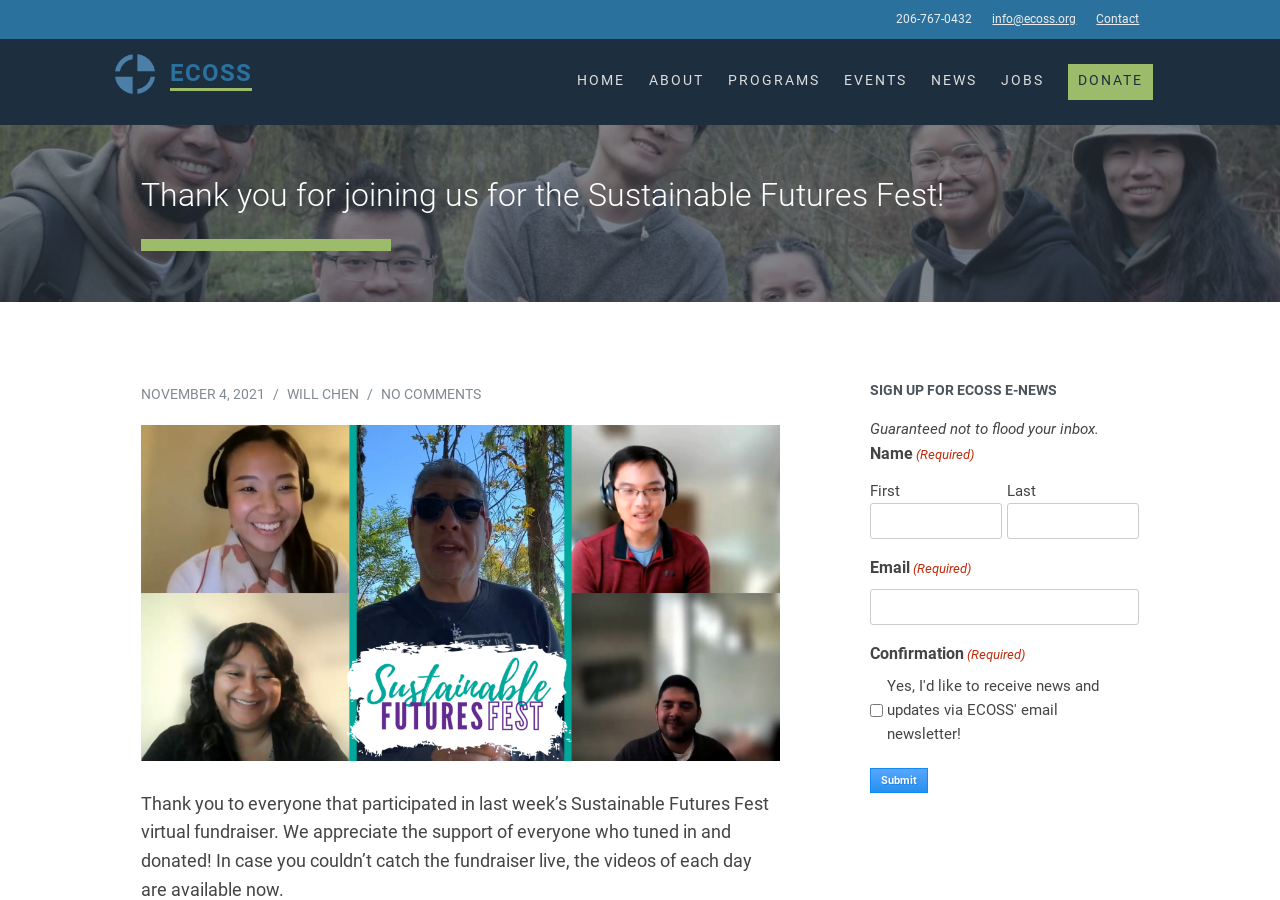Analyze the image and give a detailed response to the question:
What is the phone number to contact ECOSS?

I found the phone number by looking at the top of the webpage, where I saw a static text element with the phone number '206-767-0432'.